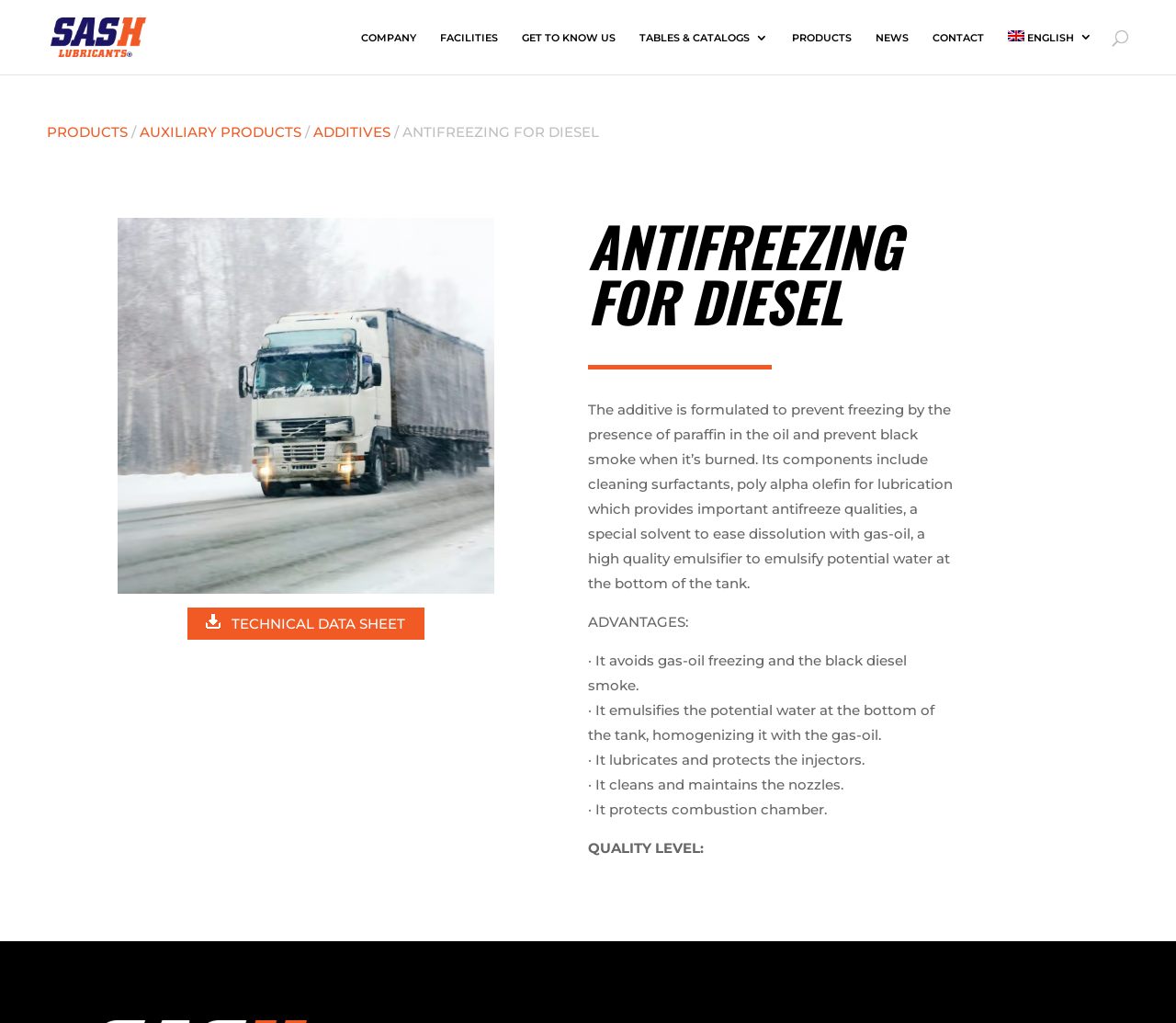How many advantages of the additive are listed?
Based on the screenshot, provide your answer in one word or phrase.

5